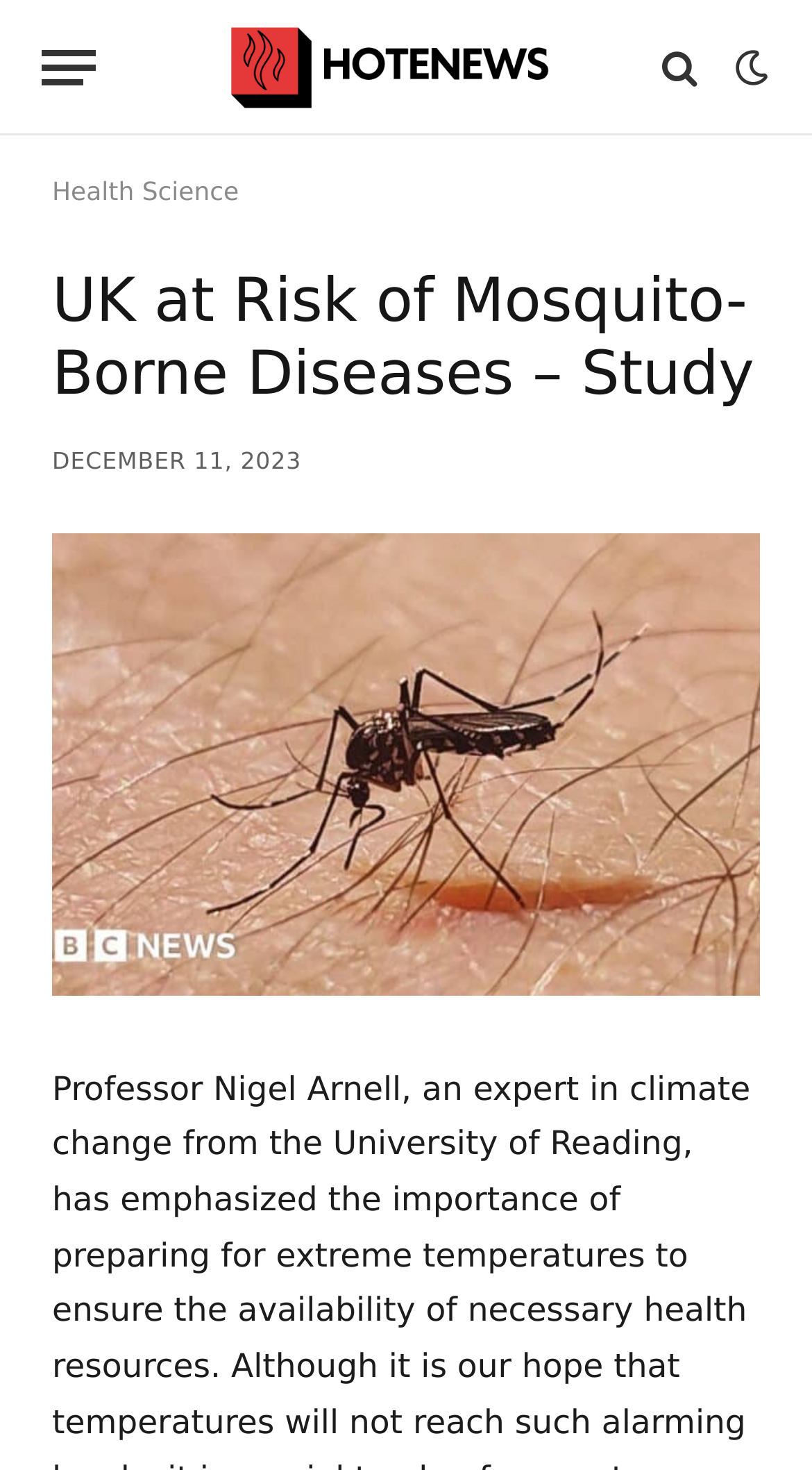What is the topic of the article?
Answer the question with just one word or phrase using the image.

Mosquito-Borne Diseases